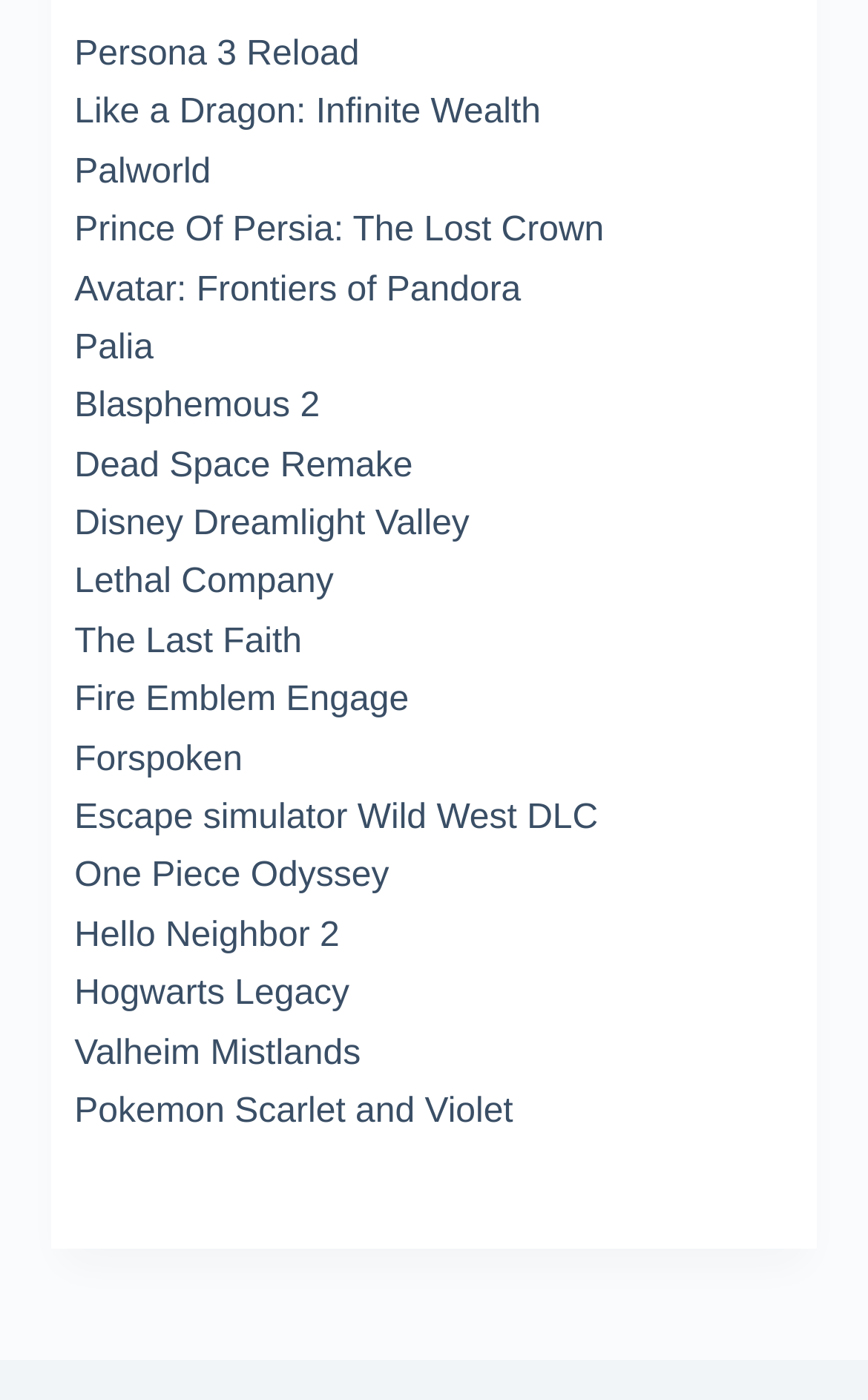Give the bounding box coordinates for the element described as: "Forspoken".

[0.086, 0.529, 0.279, 0.556]